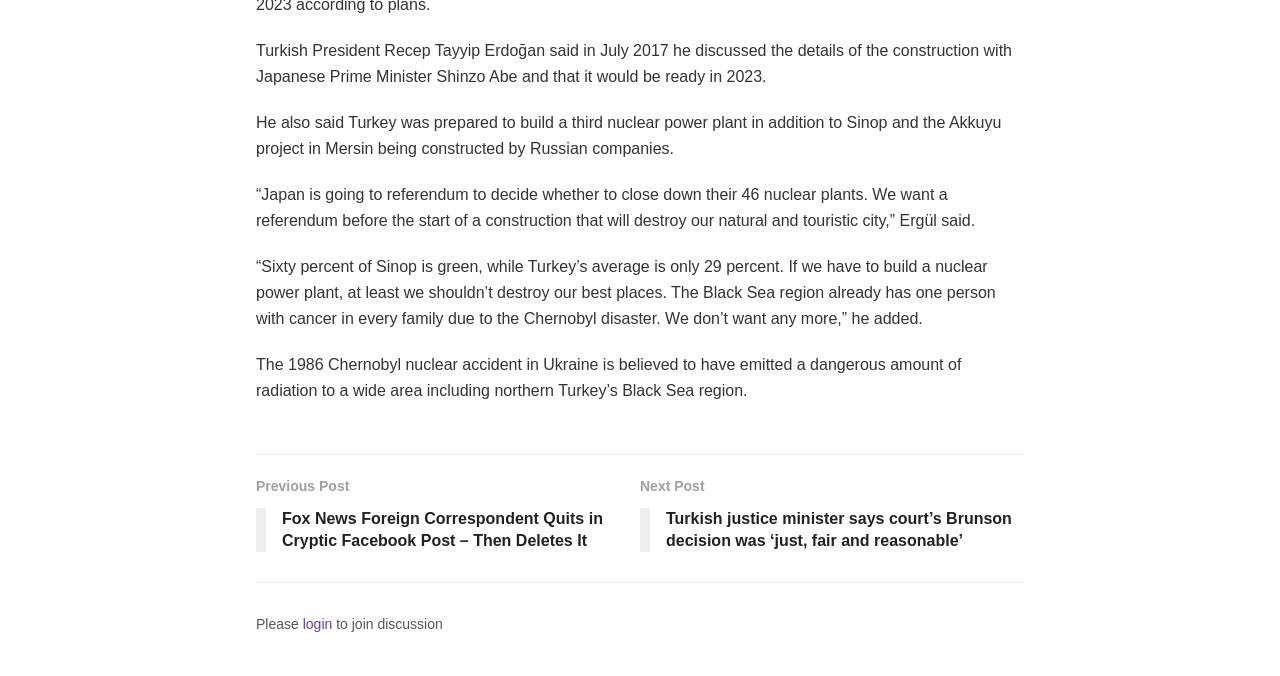Determine the bounding box for the described UI element: "login".

[0.236, 0.912, 0.26, 0.936]